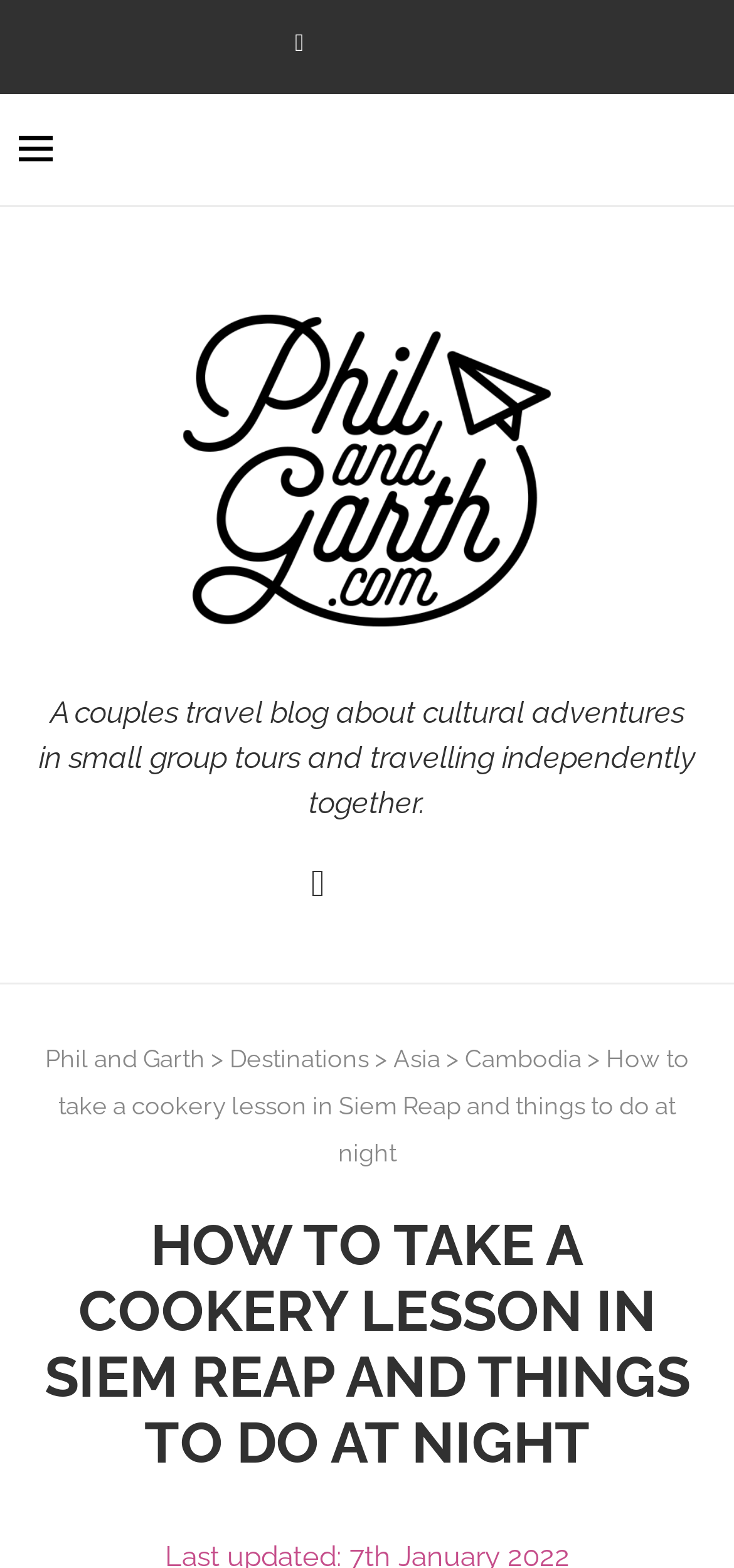What is the name of the travel blog?
Carefully examine the image and provide a detailed answer to the question.

The name of the travel blog can be found in the link element with the text 'Phil and Garth' which appears multiple times on the webpage, indicating that it is the title of the blog.